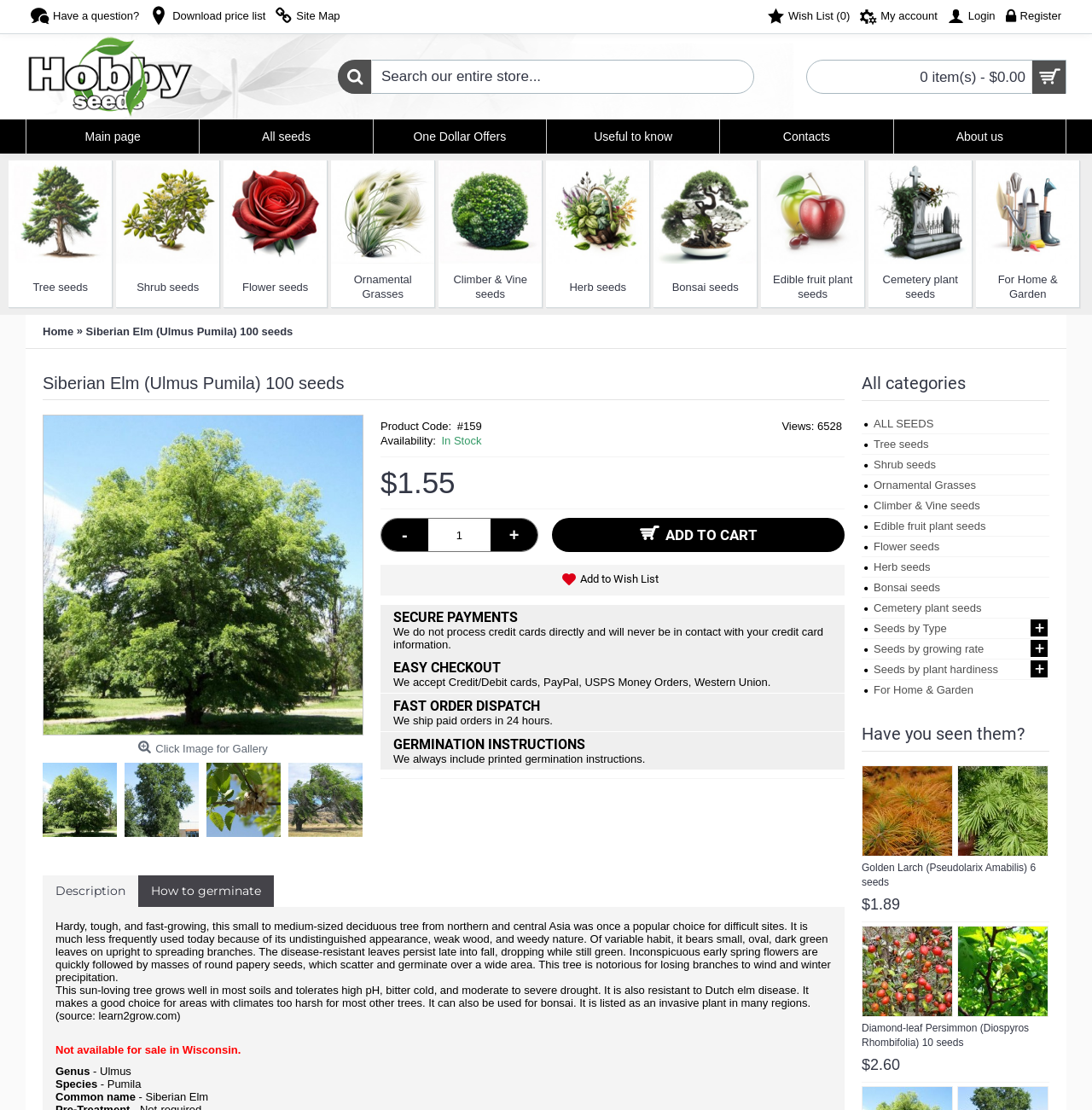Determine the bounding box coordinates of the clickable area required to perform the following instruction: "Download price list". The coordinates should be represented as four float numbers between 0 and 1: [left, top, right, bottom].

[0.132, 0.0, 0.248, 0.031]